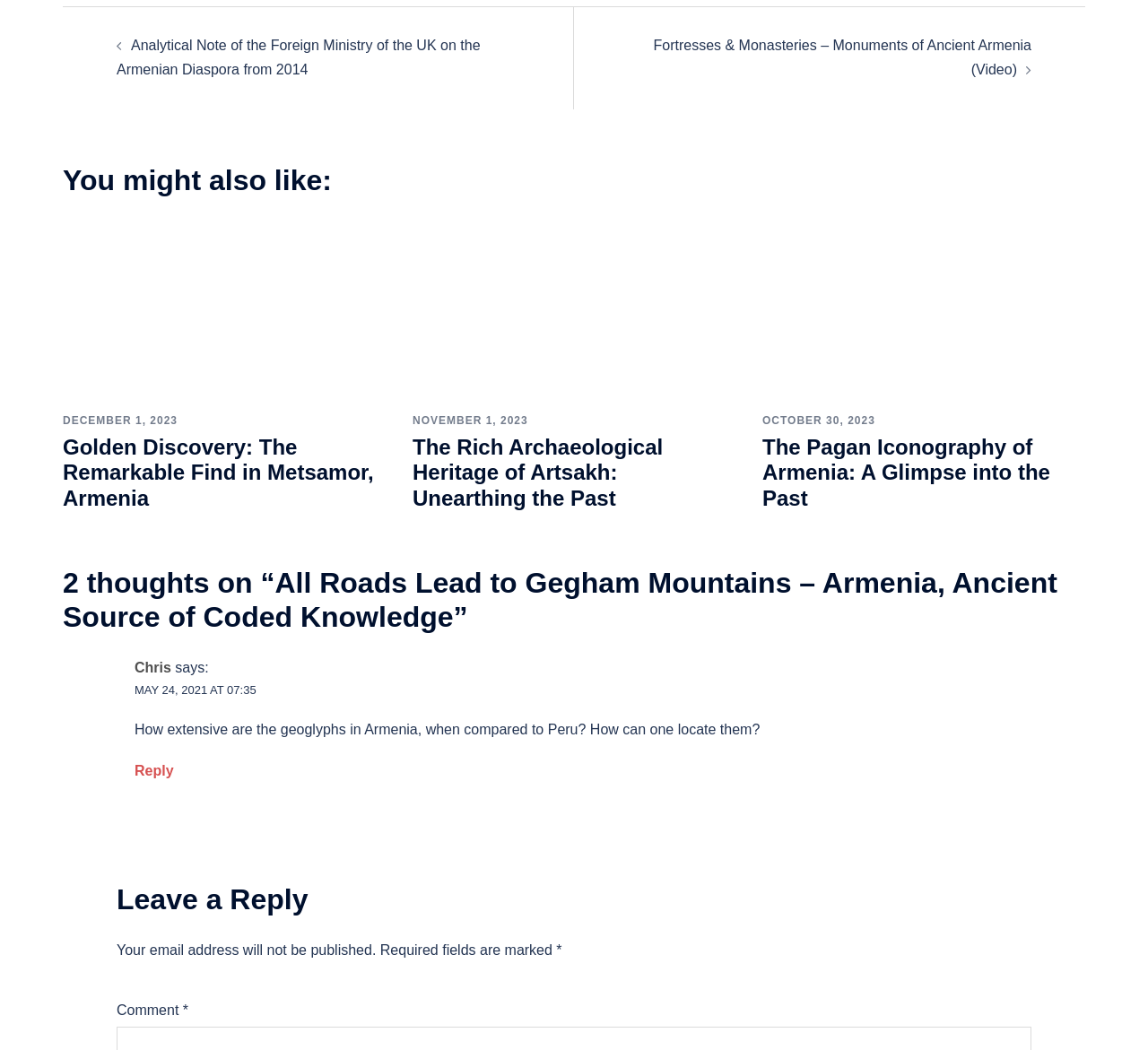Find and indicate the bounding box coordinates of the region you should select to follow the given instruction: "Click on the link 'Analytical Note of the Foreign Ministry of the UK on the Armenian Diaspora from 2014'".

[0.102, 0.023, 0.418, 0.06]